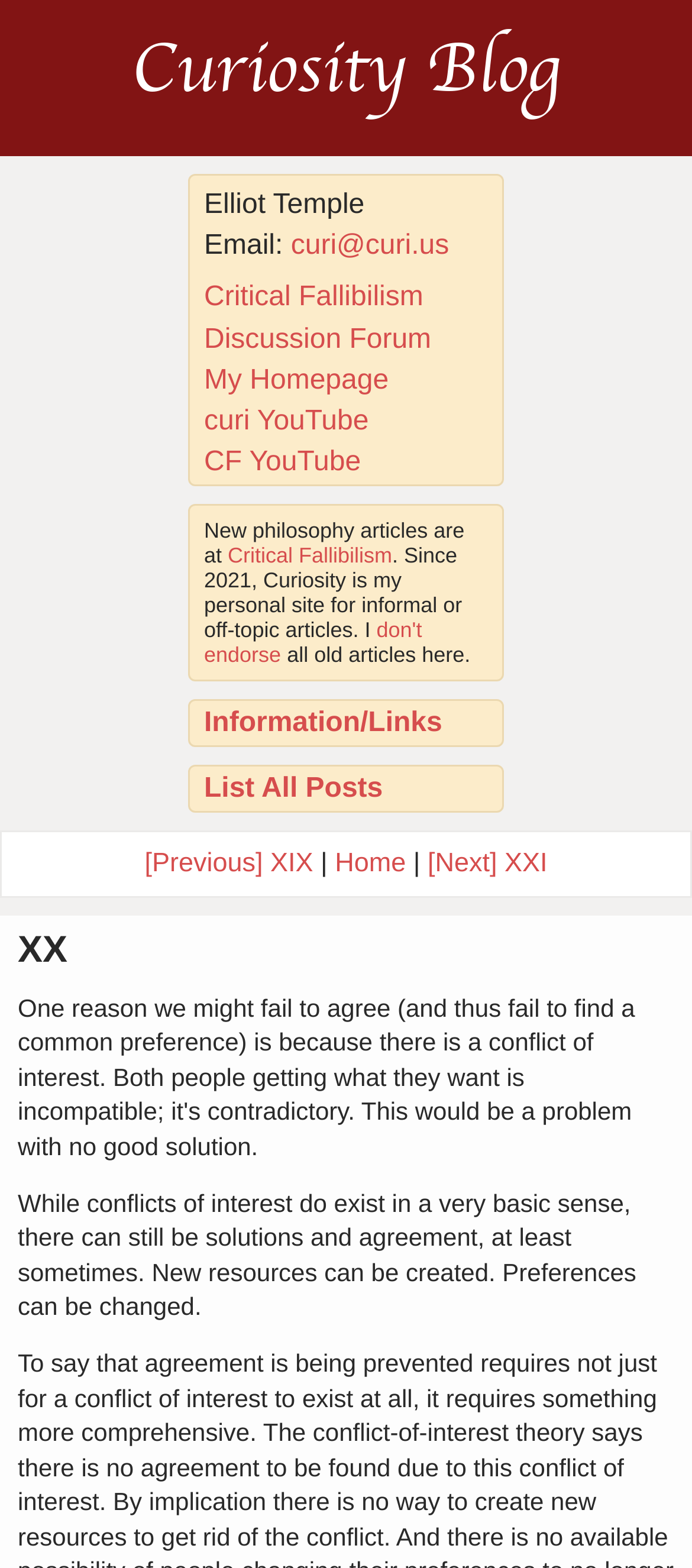Provide the bounding box coordinates of the section that needs to be clicked to accomplish the following instruction: "check Discussion Forum."

[0.295, 0.207, 0.623, 0.226]